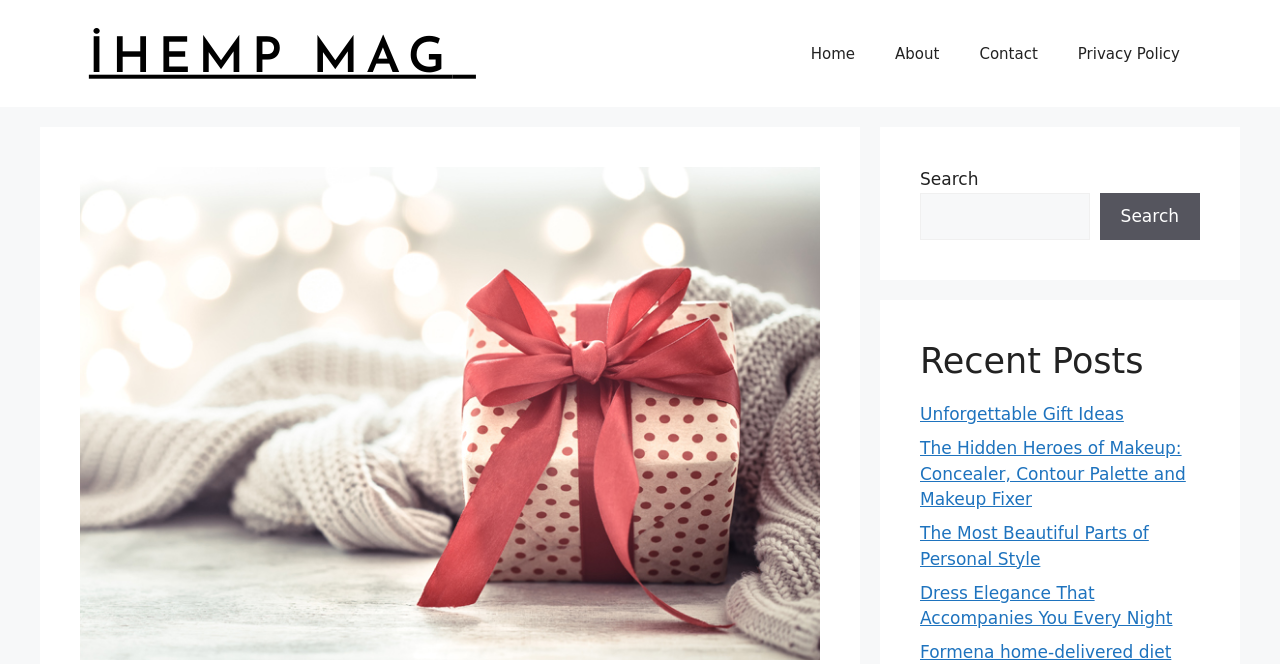Please identify the bounding box coordinates of the clickable area that will allow you to execute the instruction: "Search for something".

[0.719, 0.29, 0.851, 0.361]